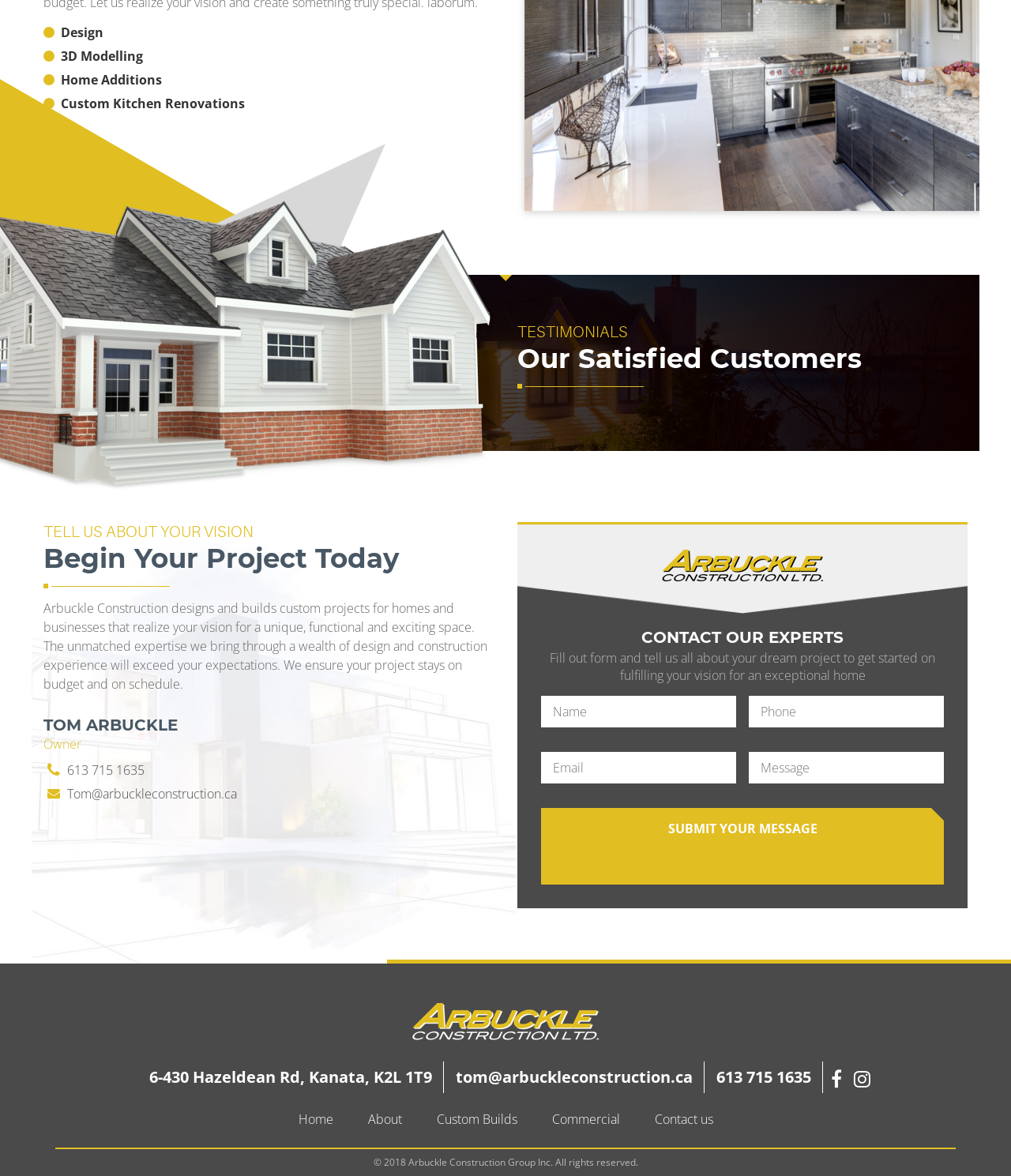Locate the bounding box coordinates of the clickable area needed to fulfill the instruction: "click the 'HOME' link".

None